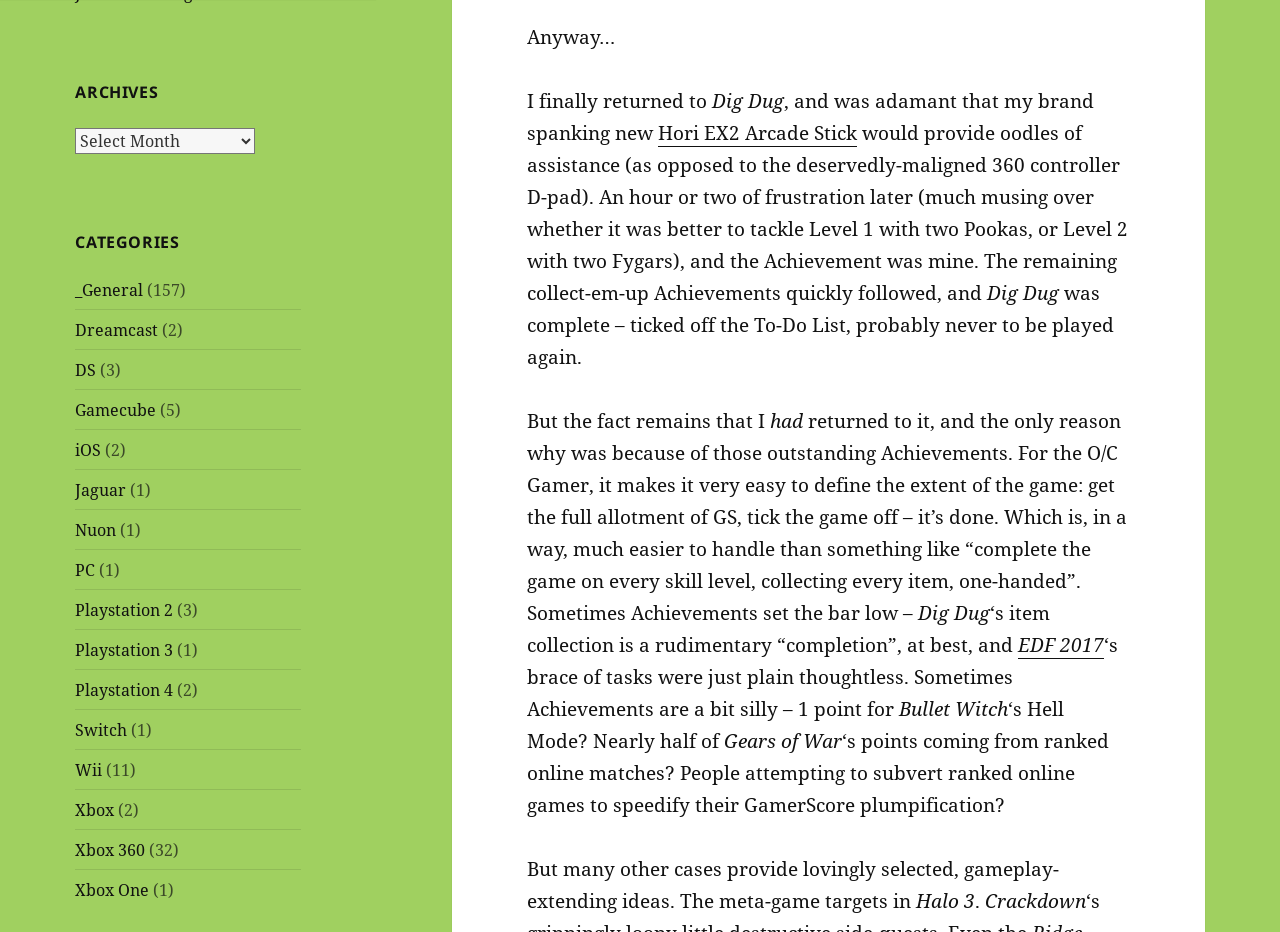Please find the bounding box coordinates of the element that you should click to achieve the following instruction: "View 'EDF 2017' page". The coordinates should be presented as four float numbers between 0 and 1: [left, top, right, bottom].

[0.795, 0.678, 0.863, 0.707]